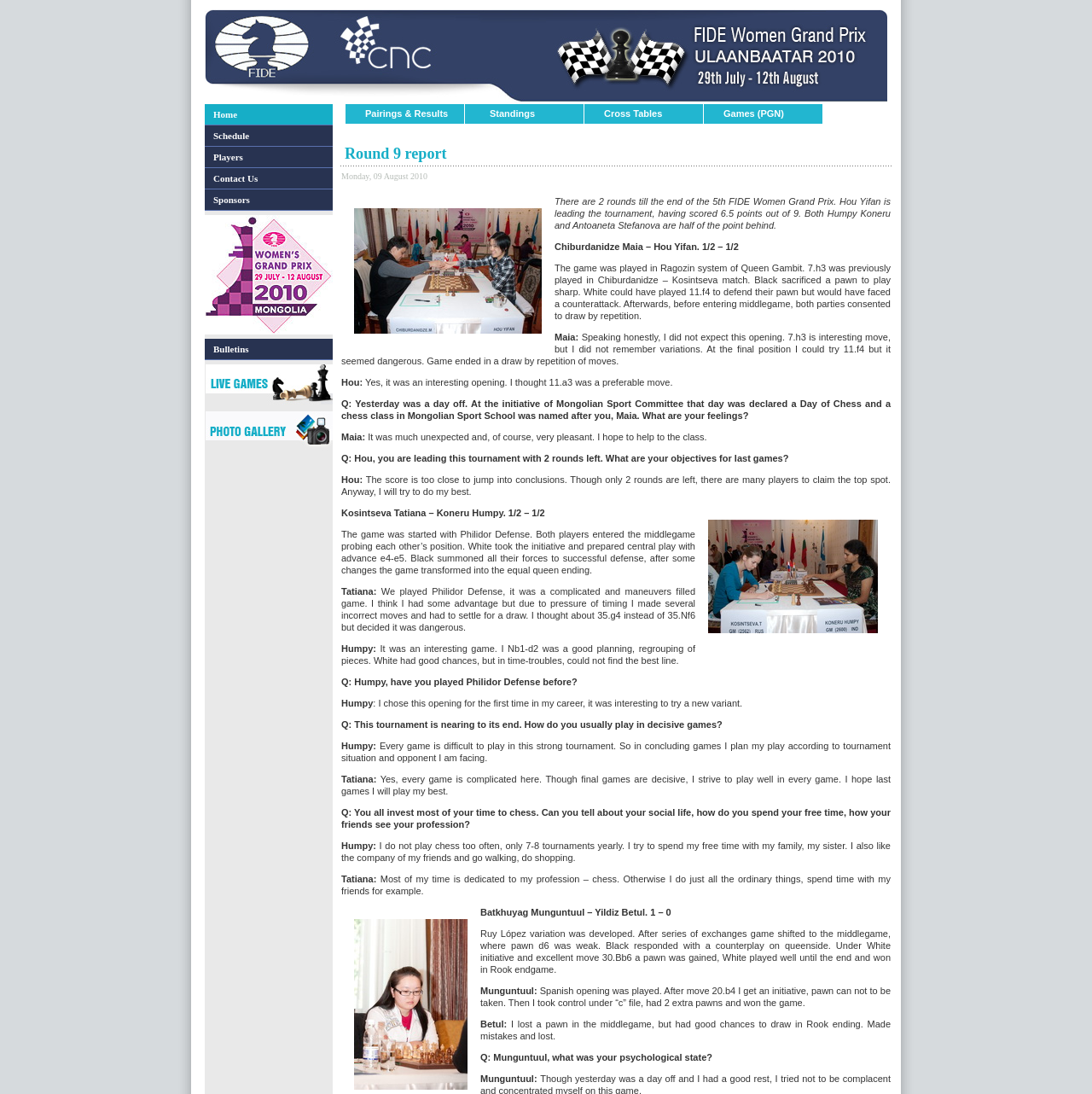Answer the question below using just one word or a short phrase: 
How many players are competing in the tournament?

Not specified